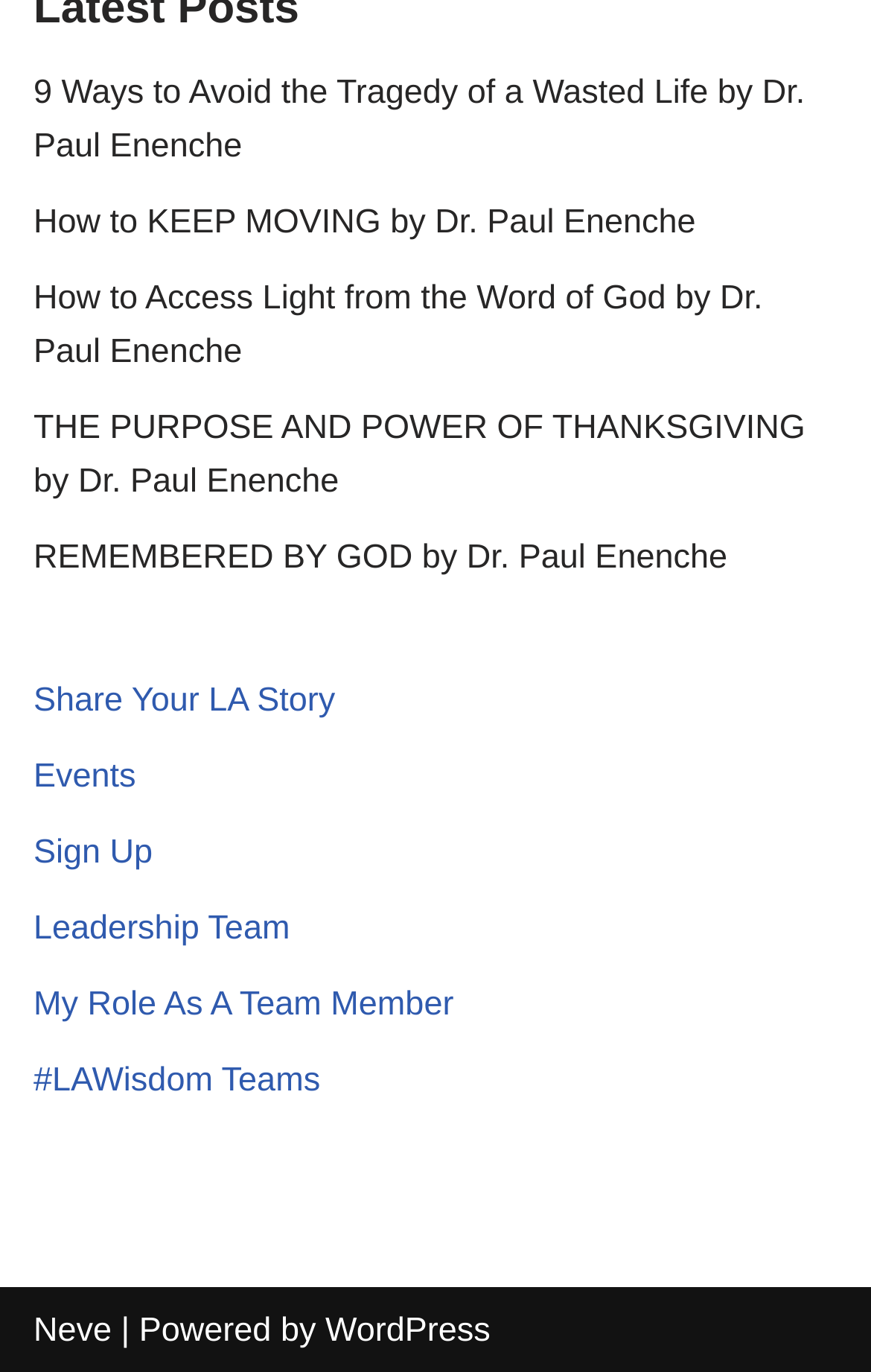Bounding box coordinates are to be given in the format (top-left x, top-left y, bottom-right x, bottom-right y). All values must be floating point numbers between 0 and 1. Provide the bounding box coordinate for the UI element described as: Leadership Team

[0.038, 0.663, 0.333, 0.691]